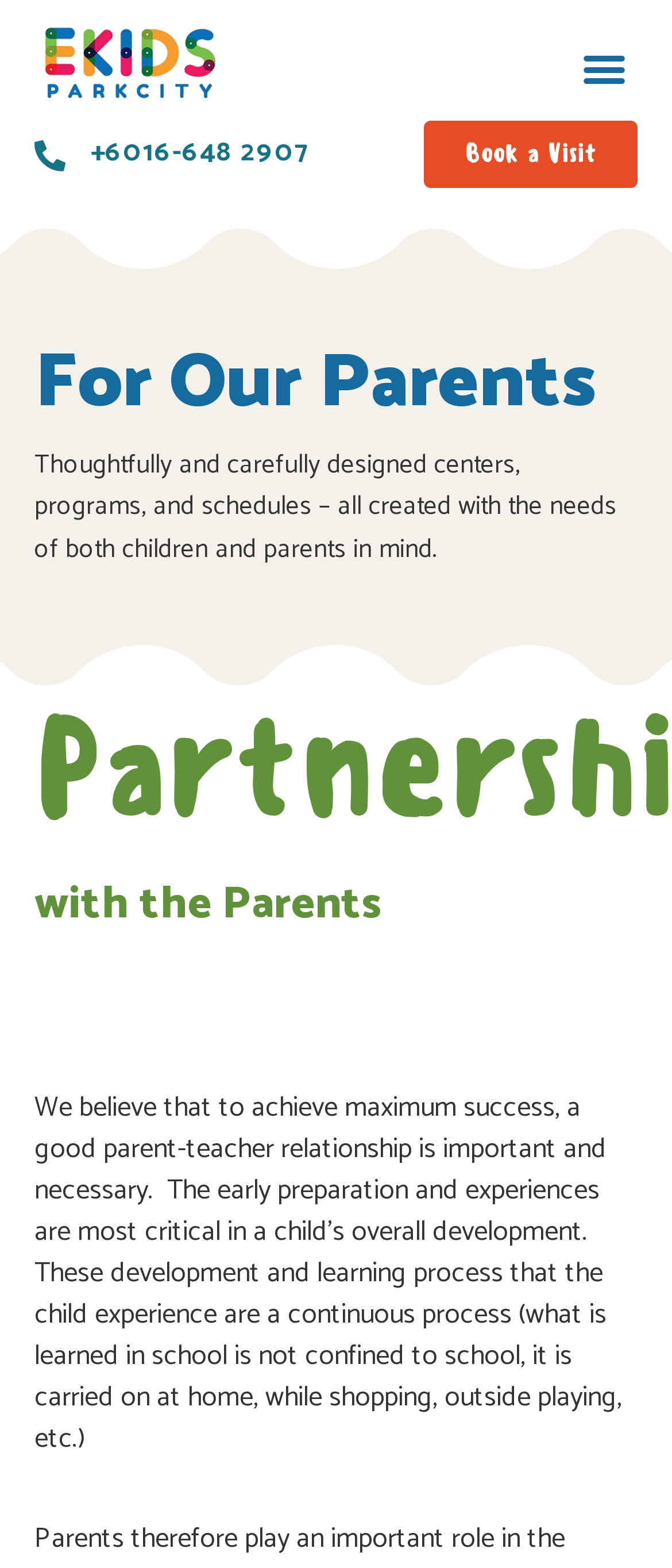What can be done on the webpage?
Please answer the question as detailed as possible.

I found the action that can be done on the webpage by looking at the link element with the text 'Book a Visit' which is located at the top of the page. This suggests that users can book a visit to the center through this webpage.